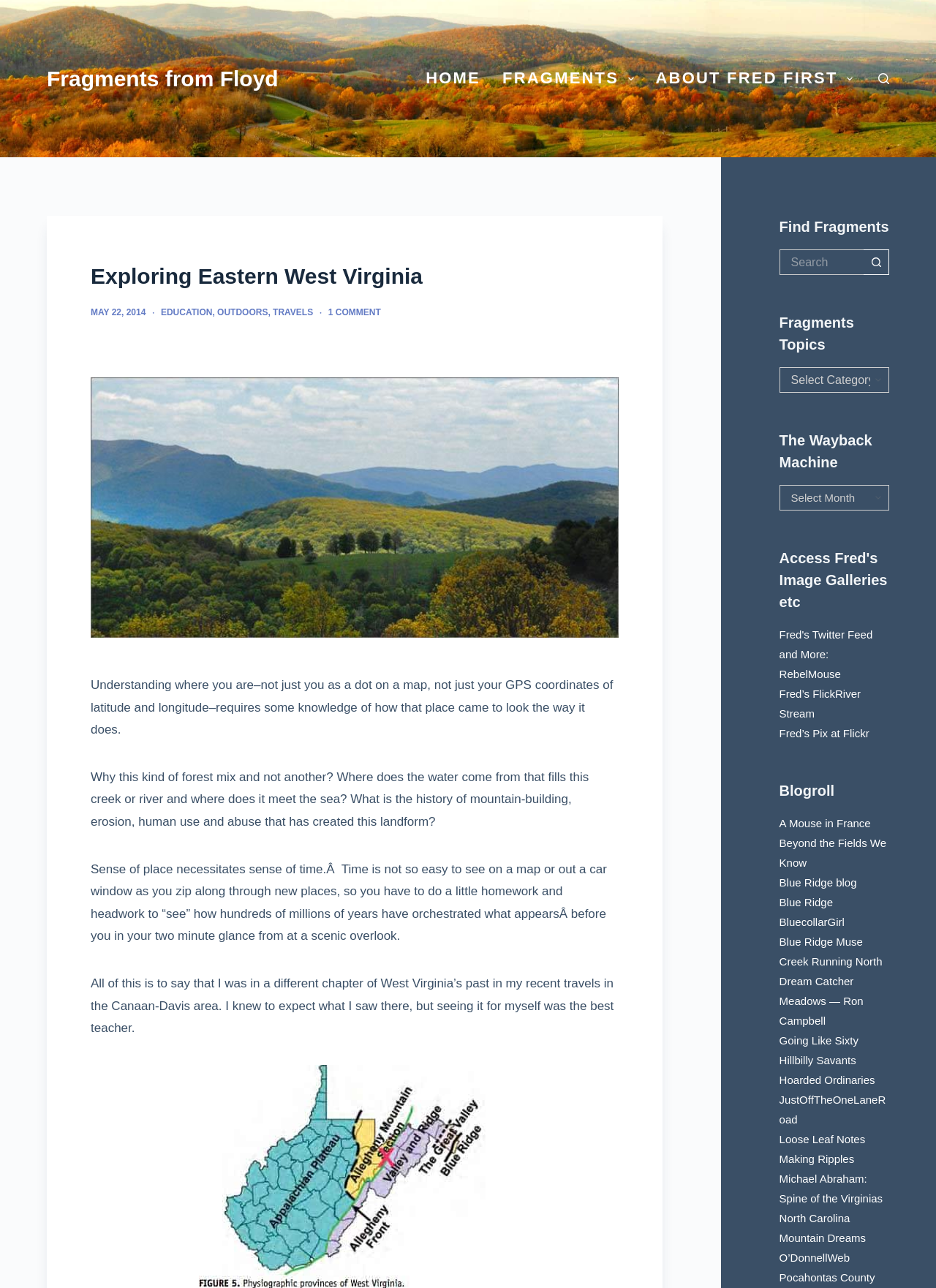Consider the image and give a detailed and elaborate answer to the question: 
What is the purpose of the 'Search' button?

The 'Search' button is located at the top right corner of the webpage, and it allows users to search for specific content within the website. When clicked, it opens a search box where users can input their search queries.